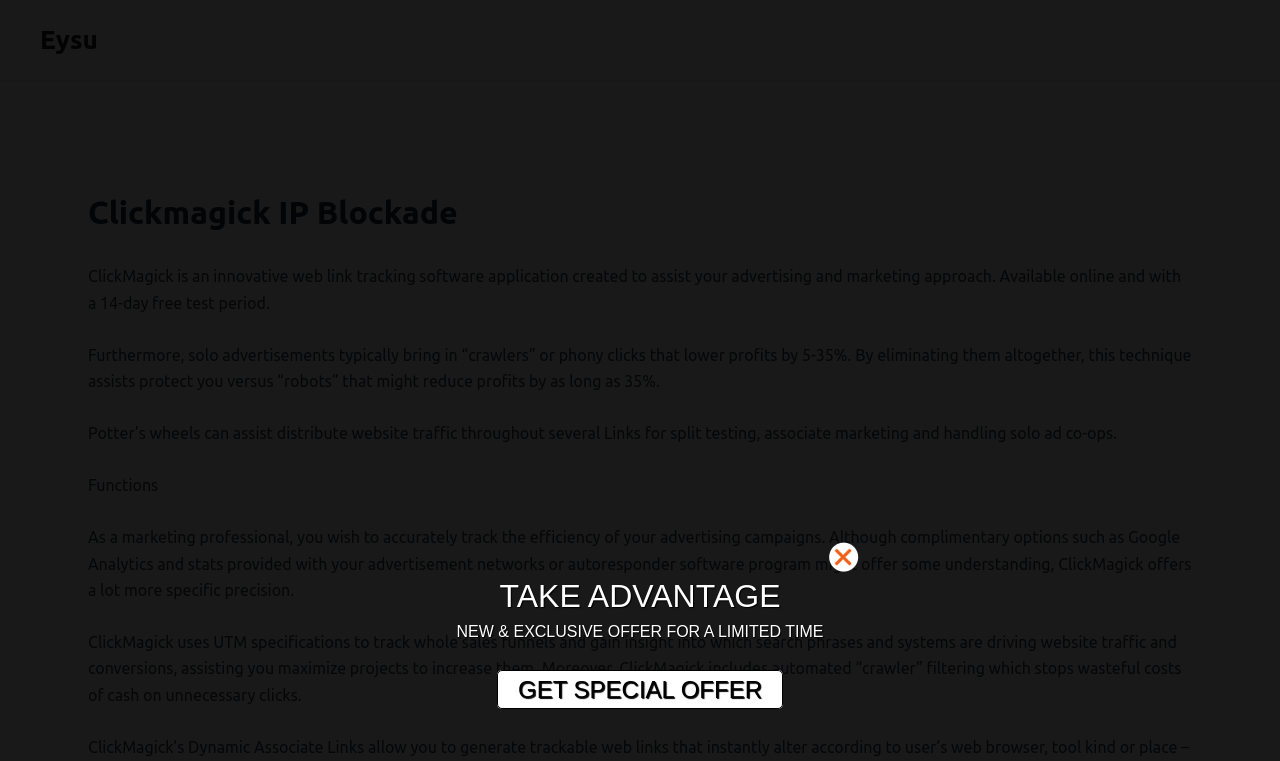What is the limited-time offer for?
Look at the screenshot and respond with one word or a short phrase.

special offer